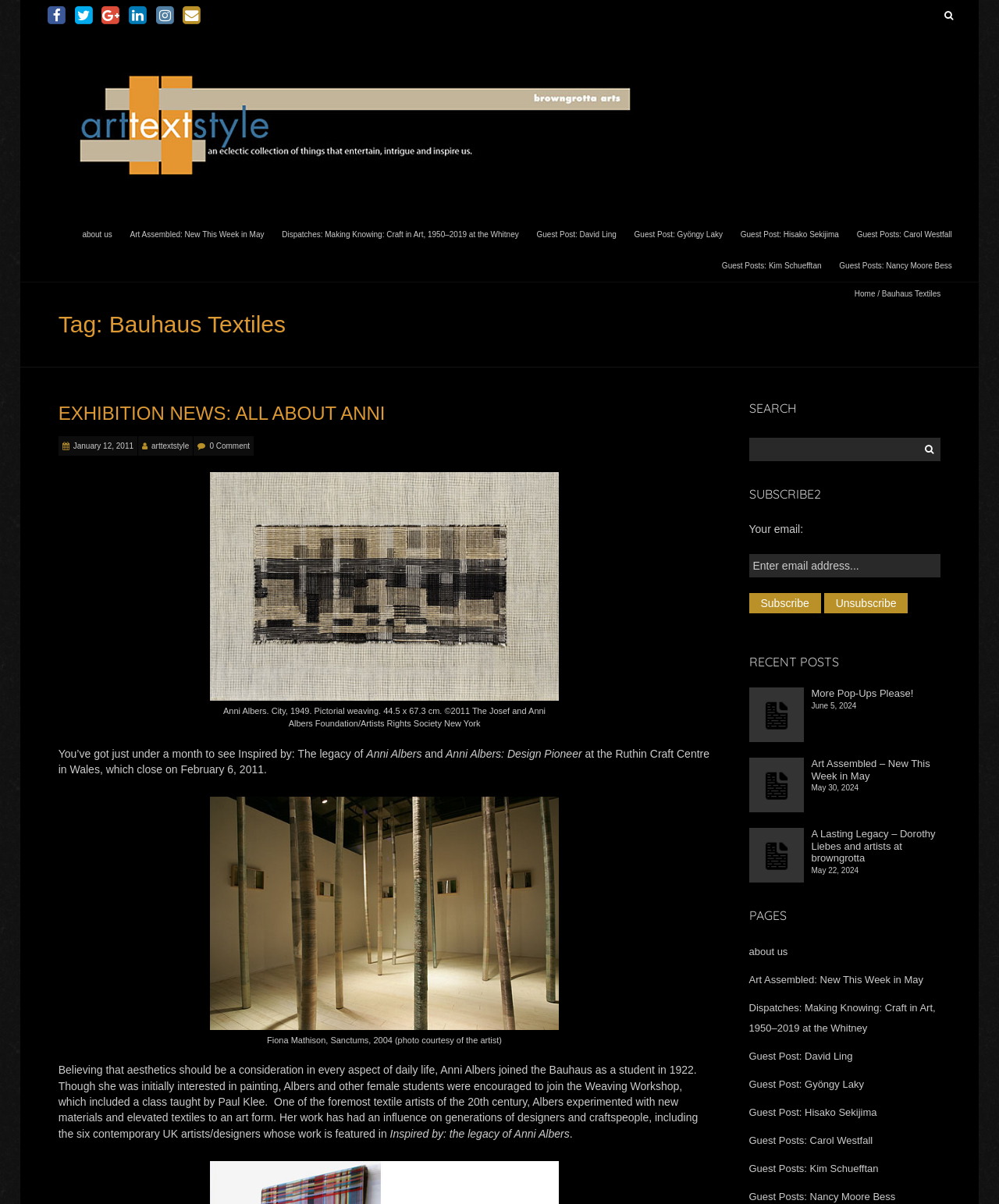What is the name of the artist mentioned in the second image?
Please respond to the question with a detailed and well-explained answer.

The second image on the webpage is described by the text 'Fiona Mathison, Sanctums, 2004 (photo courtesy of the artist)', which indicates that the artist's name is Fiona Mathison.